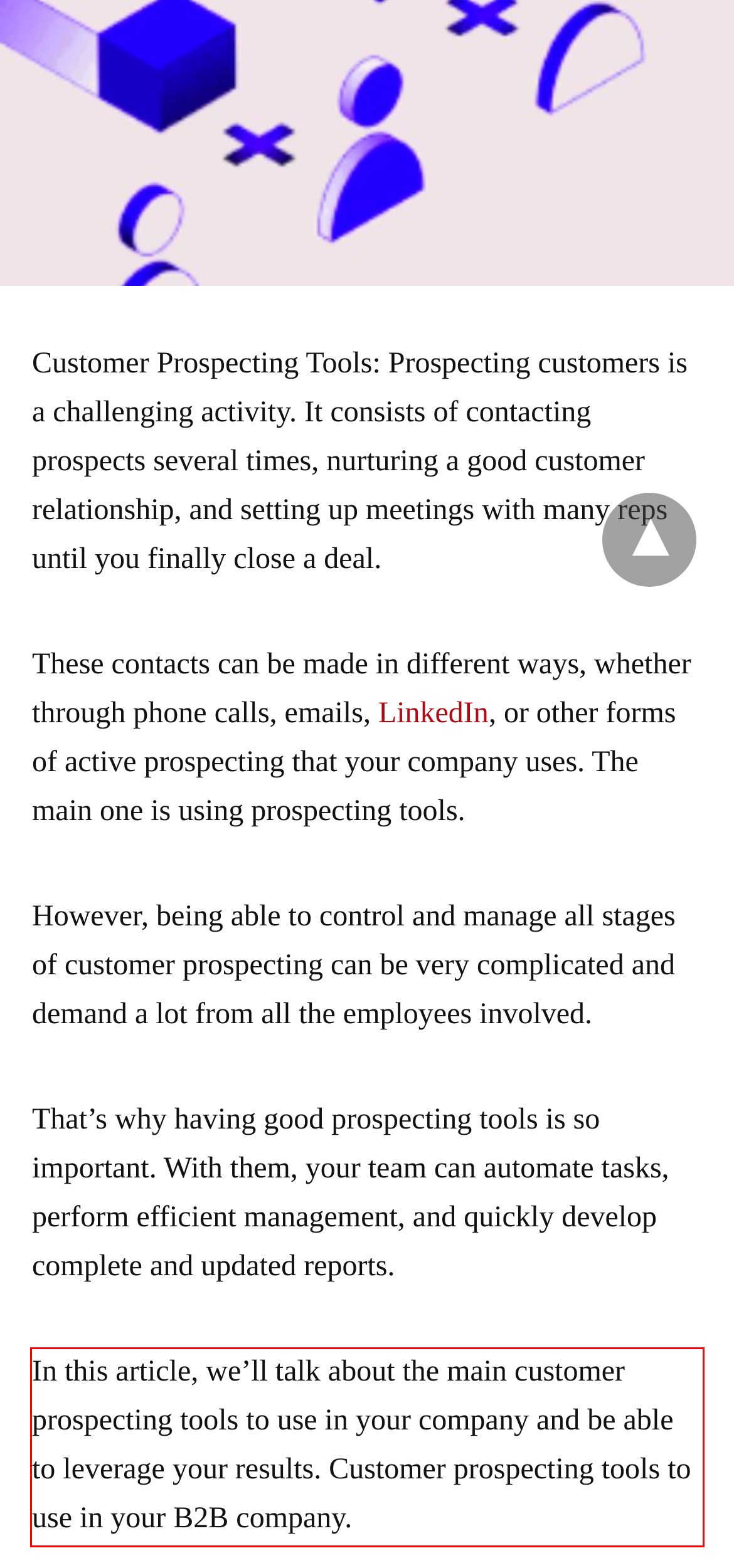Using the provided webpage screenshot, identify and read the text within the red rectangle bounding box.

In this article, we’ll talk about the main customer prospecting tools to use in your company and be able to leverage your results. Customer prospecting tools to use in your B2B company.